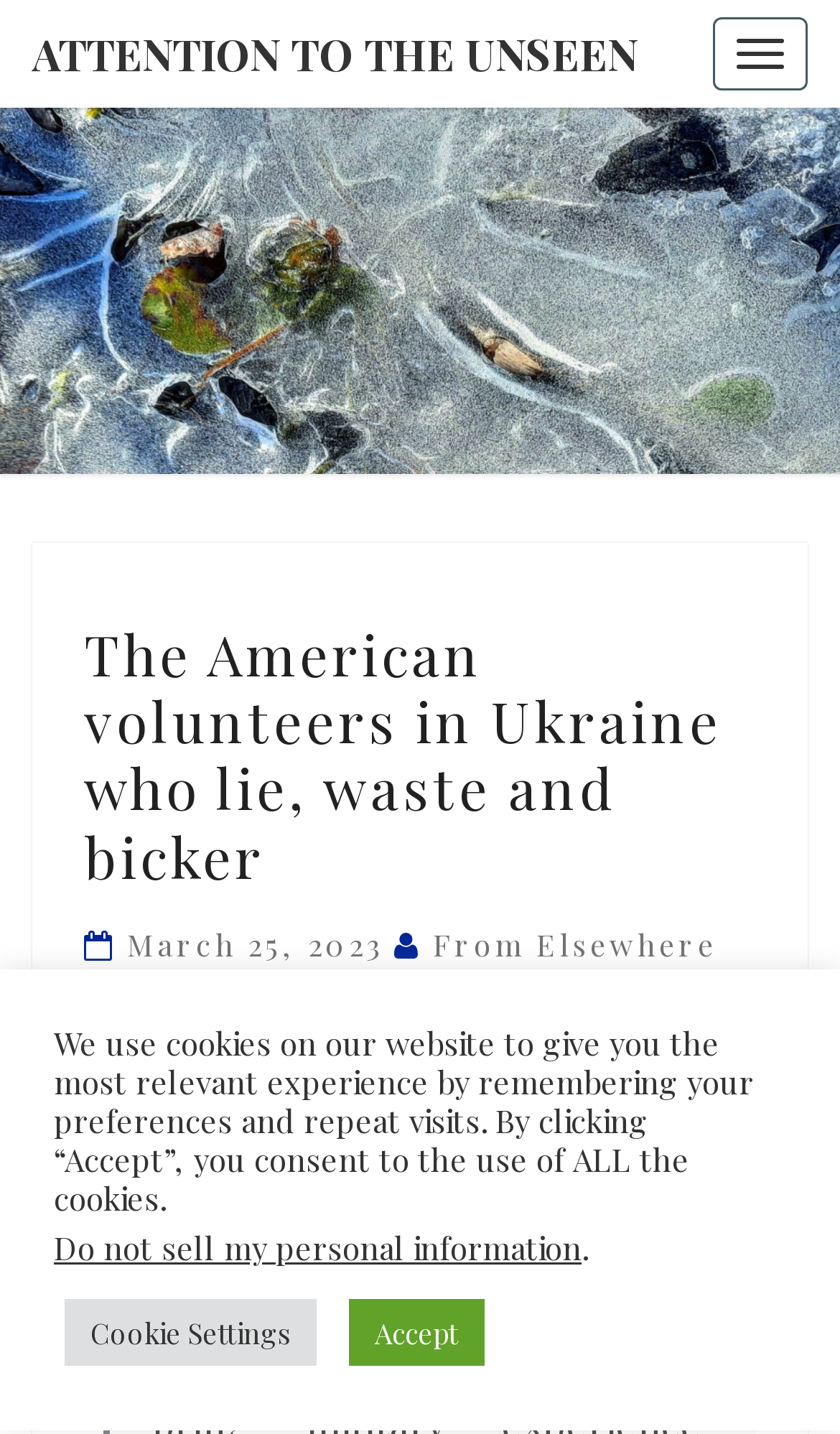Using the given description, provide the bounding box coordinates formatted as (top-left x, top-left y, bottom-right x, bottom-right y), with all values being floating point numbers between 0 and 1. Description: Cookie Settings

[0.077, 0.906, 0.377, 0.952]